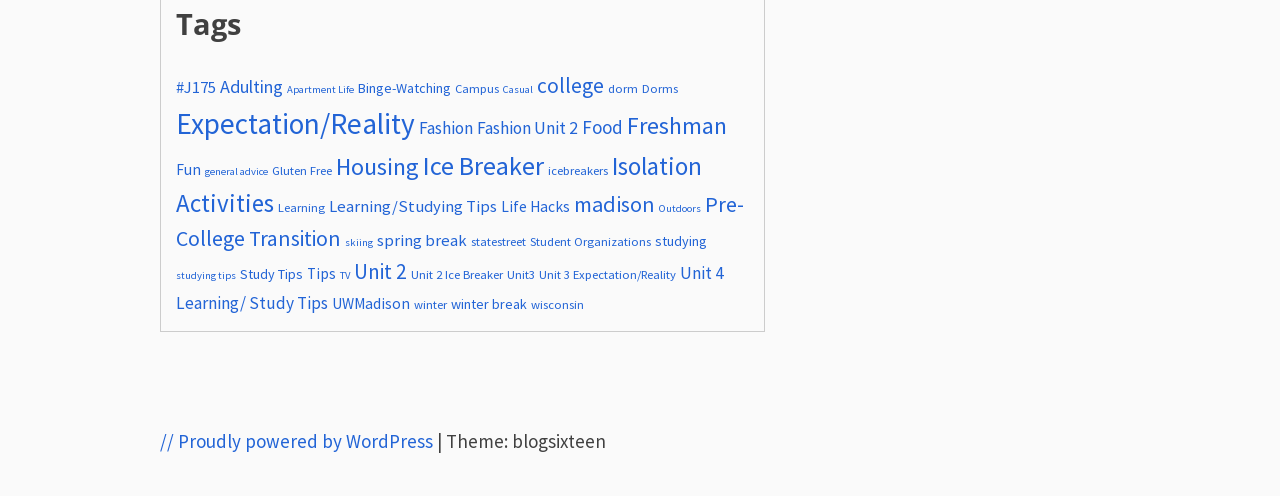Give a one-word or short-phrase answer to the following question: 
How many links are on the webpage?

50